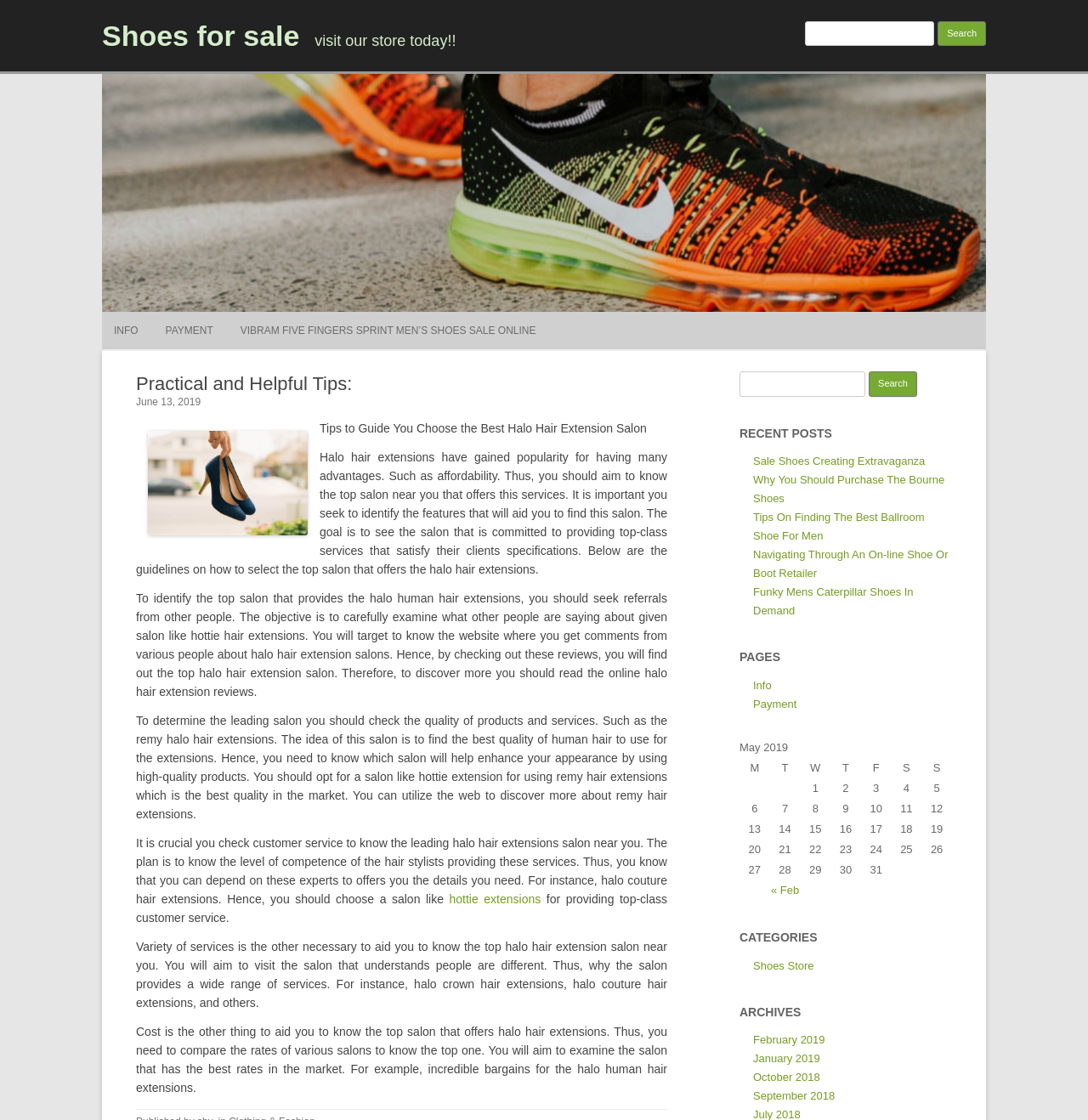Please find and report the bounding box coordinates of the element to click in order to perform the following action: "View May 2019 calendar". The coordinates should be expressed as four float numbers between 0 and 1, in the format [left, top, right, bottom].

[0.68, 0.659, 0.875, 0.804]